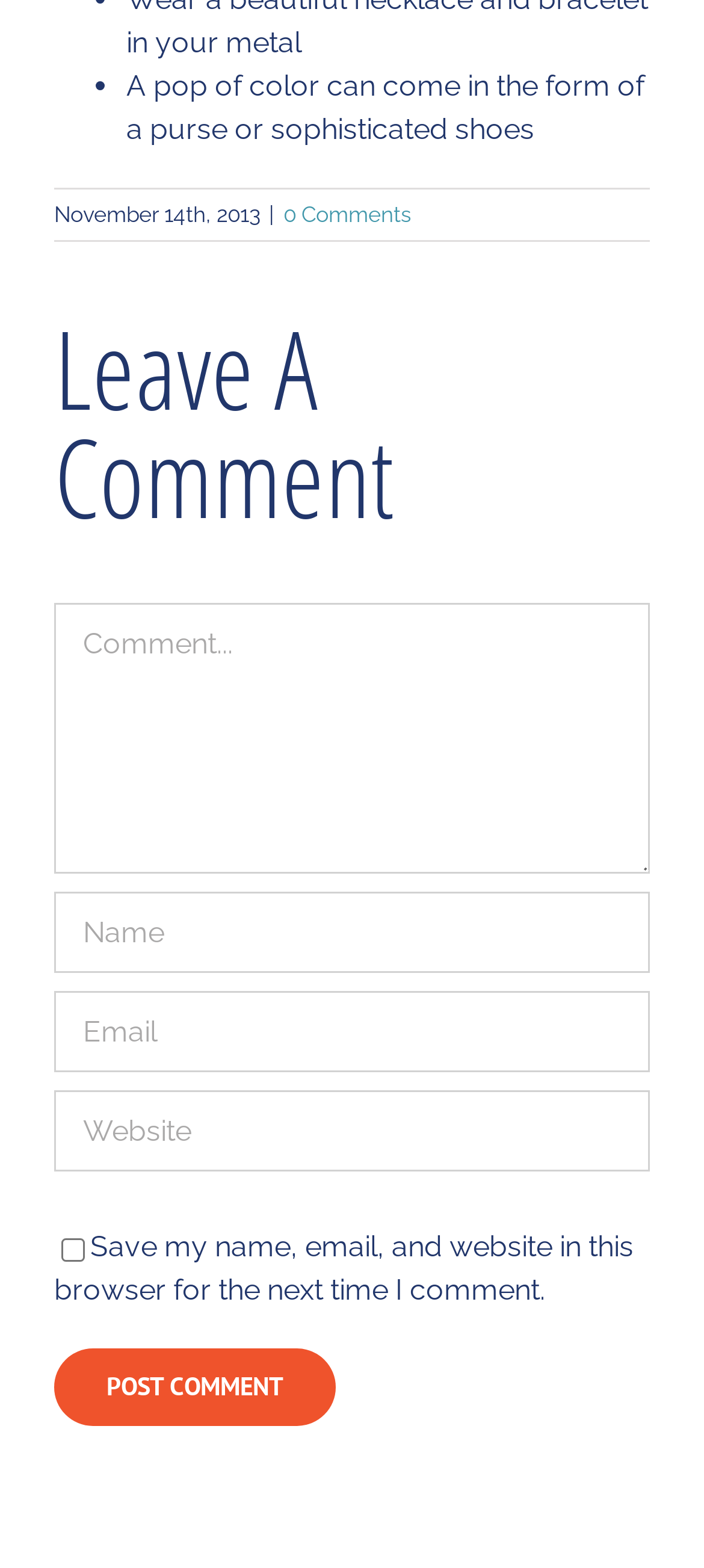What is the text on the button for submitting a comment? Refer to the image and provide a one-word or short phrase answer.

POST COMMENT